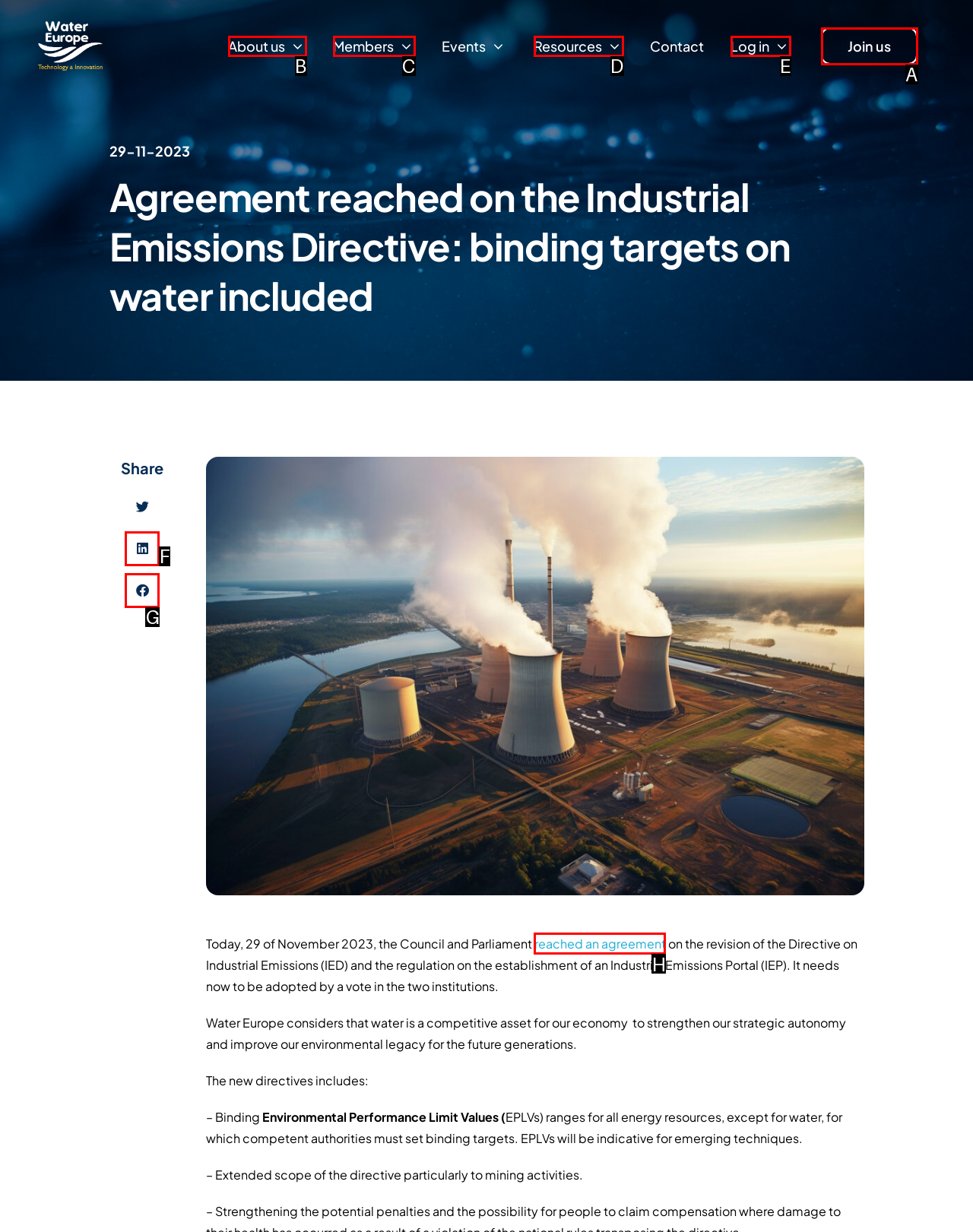Identify which HTML element matches the description: aria-label="Share on linkedin". Answer with the correct option's letter.

F